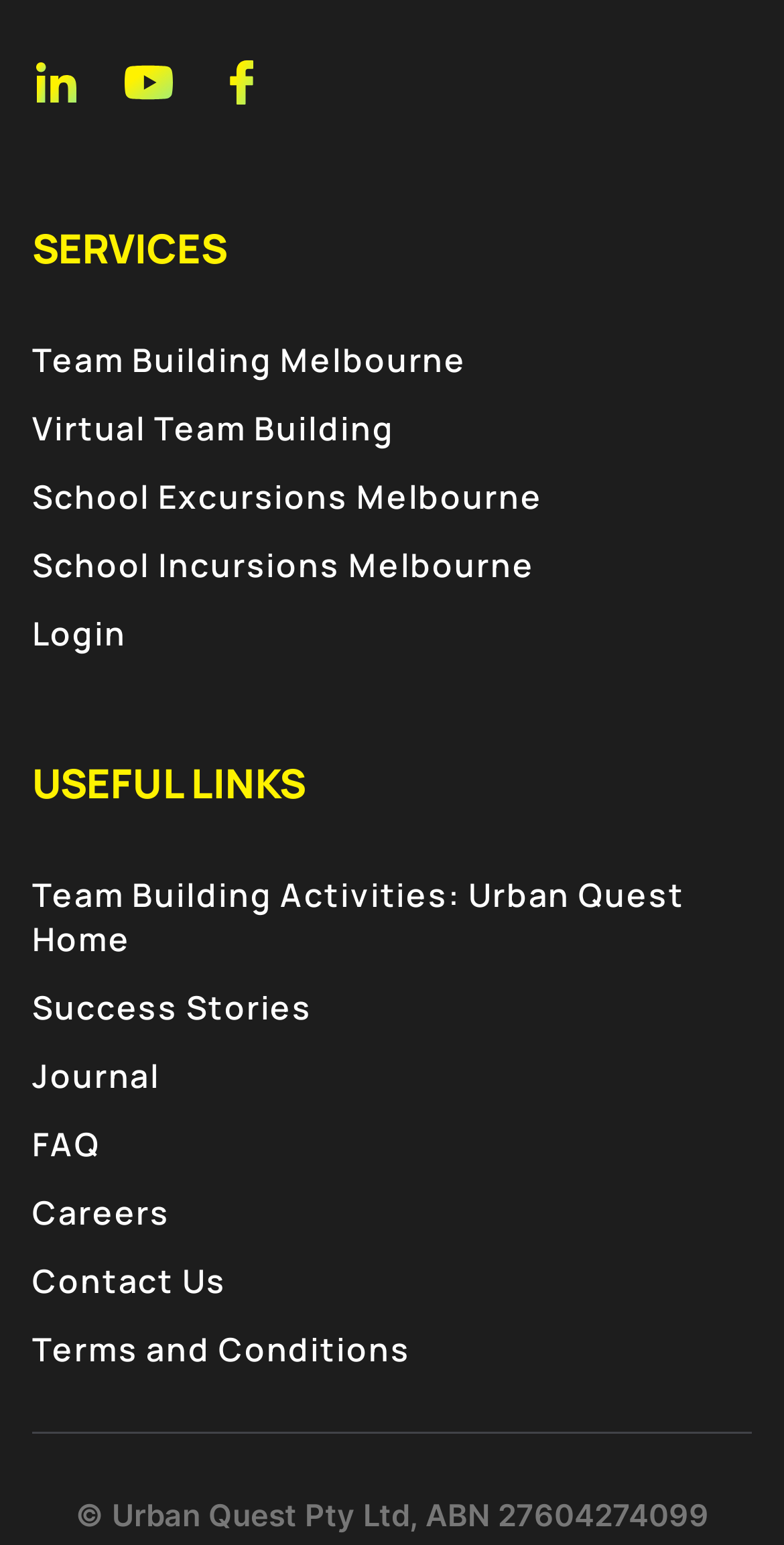Could you specify the bounding box coordinates for the clickable section to complete the following instruction: "read Success Stories"?

[0.041, 0.638, 0.398, 0.667]